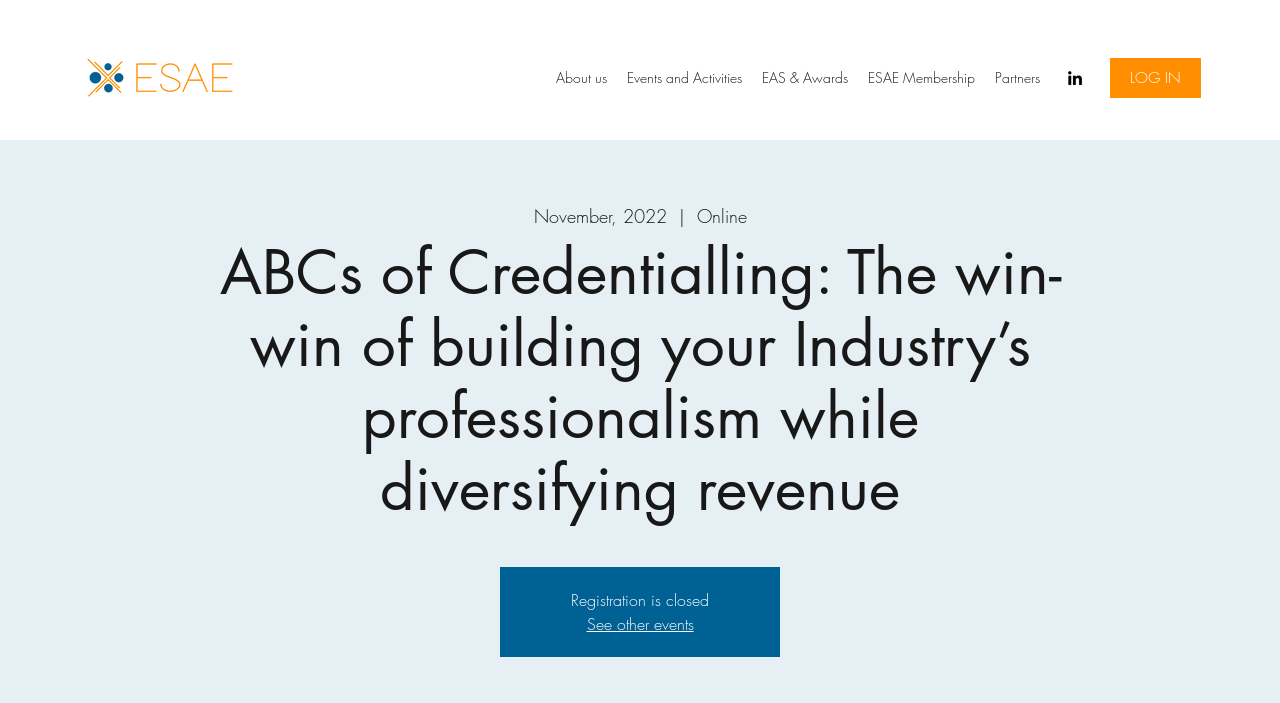Please locate the bounding box coordinates of the element that should be clicked to achieve the given instruction: "View other events".

[0.458, 0.873, 0.542, 0.904]